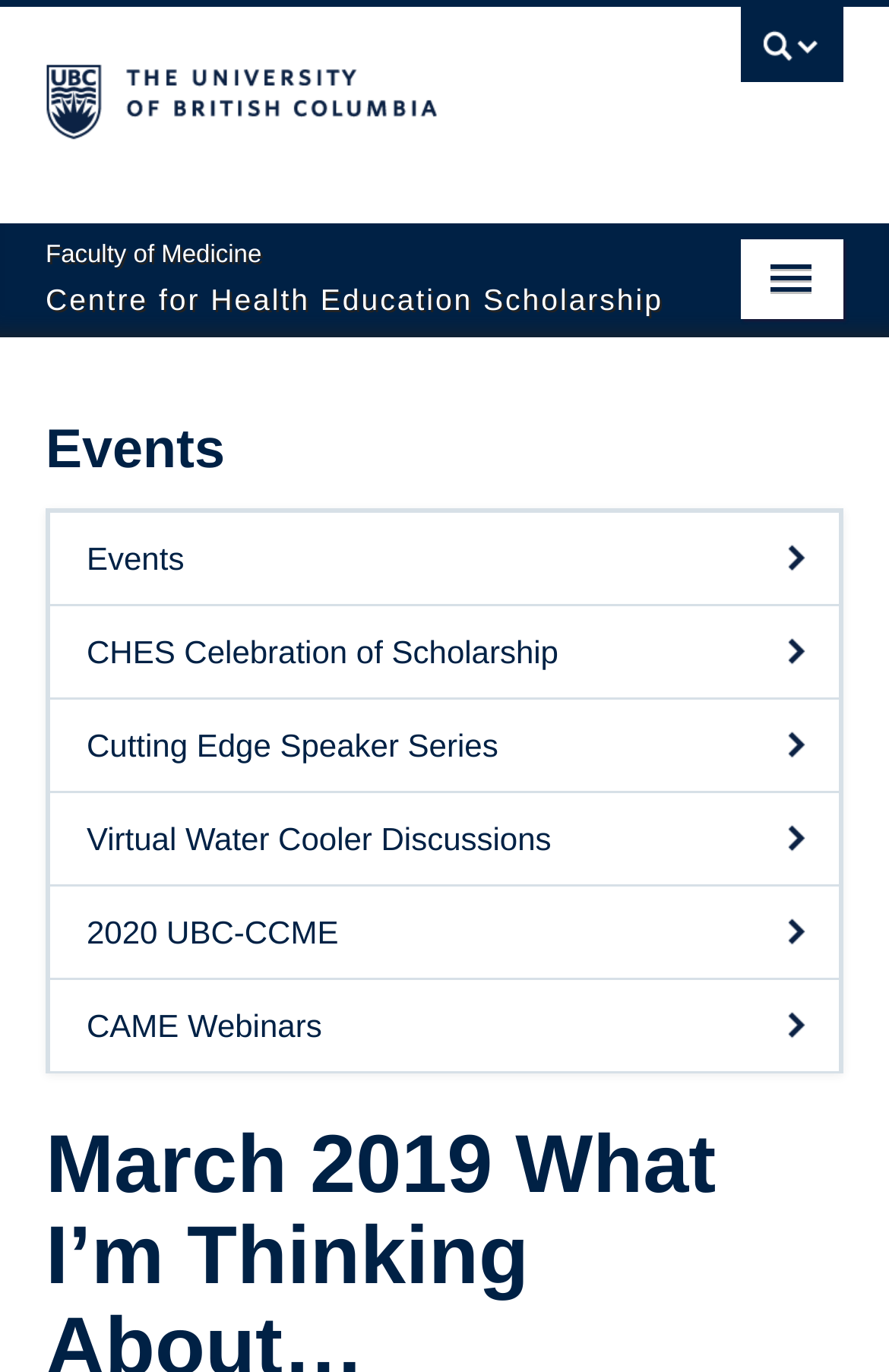Provide a comprehensive description of the webpage.

The webpage appears to be an event page from the Centre for Health Education Scholarship at the University of British Columbia. At the top, there is a search bar and a link to the University of British Columbia, followed by a button labeled "UBC Search". Below this, there is a navigation menu with links to various sections, including "Home", "About CHES", "People", "Research", "Events", "Educational Programs", "Visiting CHES", and "Giving". Each of these links has a corresponding button to expand the menu.

The main content of the page is focused on events, with a heading labeled "Events" at the top. Below this, there are several links to specific events, including "CHES Celebration of Scholarship", "Cutting Edge Speaker Series", "Virtual Water Cooler Discussions", "2020 UBC-CCME", and "CAME Webinars". These links are arranged in a vertical list, with each event listed below the previous one.

At the bottom of the page, there is a link labeled "SUPPORT". The overall layout of the page is organized, with clear headings and concise text, making it easy to navigate and find specific information.